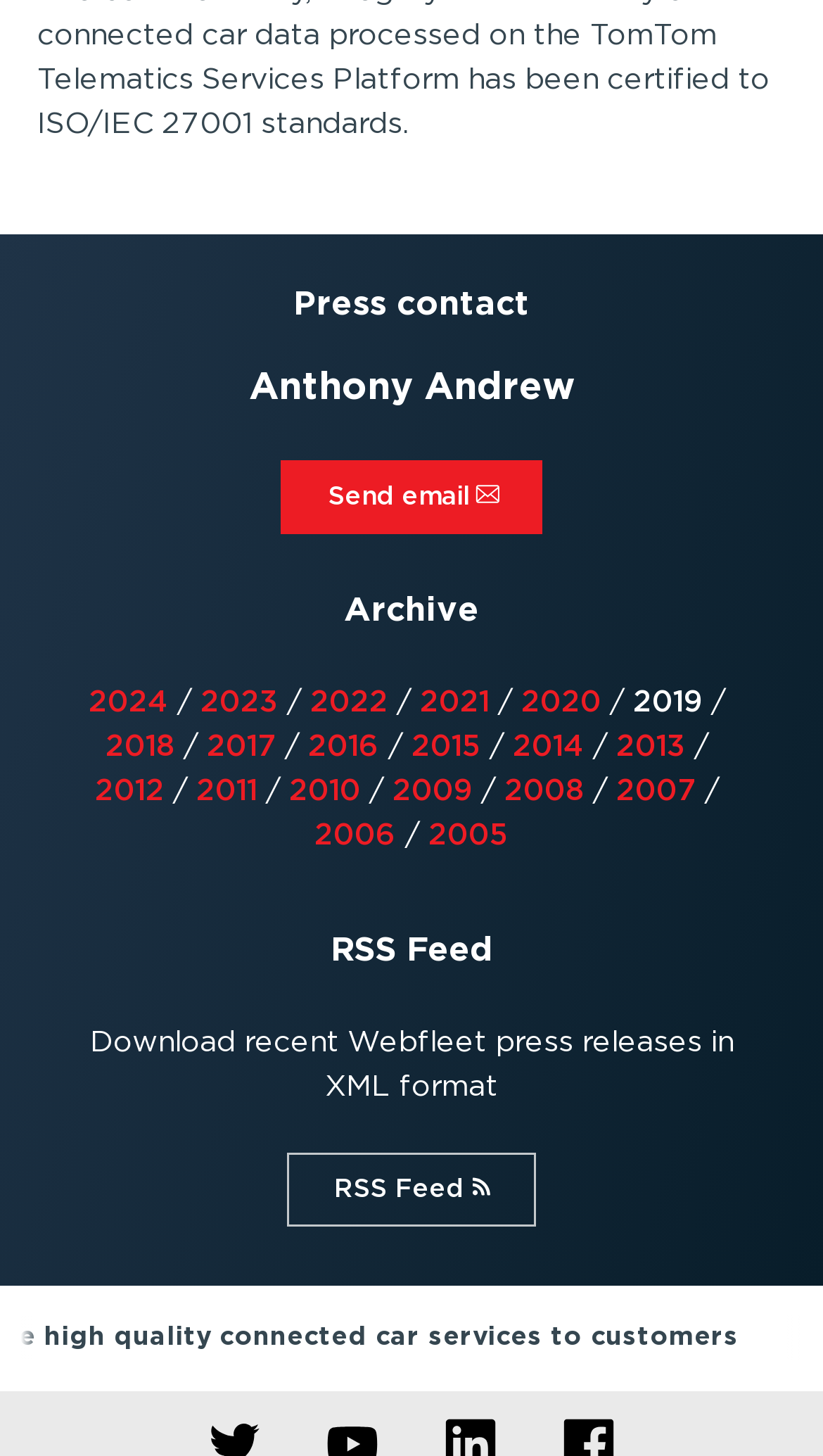What is the position of the 'Archive' heading? From the image, respond with a single word or brief phrase.

Middle